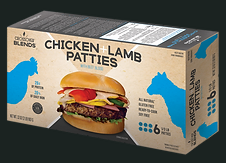Interpret the image and provide an in-depth description.

The image features a packaging design for "Chicken + Lamb Patties" from Crossover Blends. The box prominently displays the product name at the top, highlighting its unique blend of chicken and lamb. A mouthwatering burger is illustrated on the front, showcasing the patties surrounded by fresh vegetables, appealing to consumers looking for tasty meal options. The packaging emphasizes its health-conscious and all-natural ingredients, as well as its sustainable production process. Additionally, the box is adorned with stylized graphics of a chicken and a lamb, reinforcing the product's meat sources. This visual not only captures the product's essence but also aligns with the company's commitment to offering environmentally friendly meat alternatives.